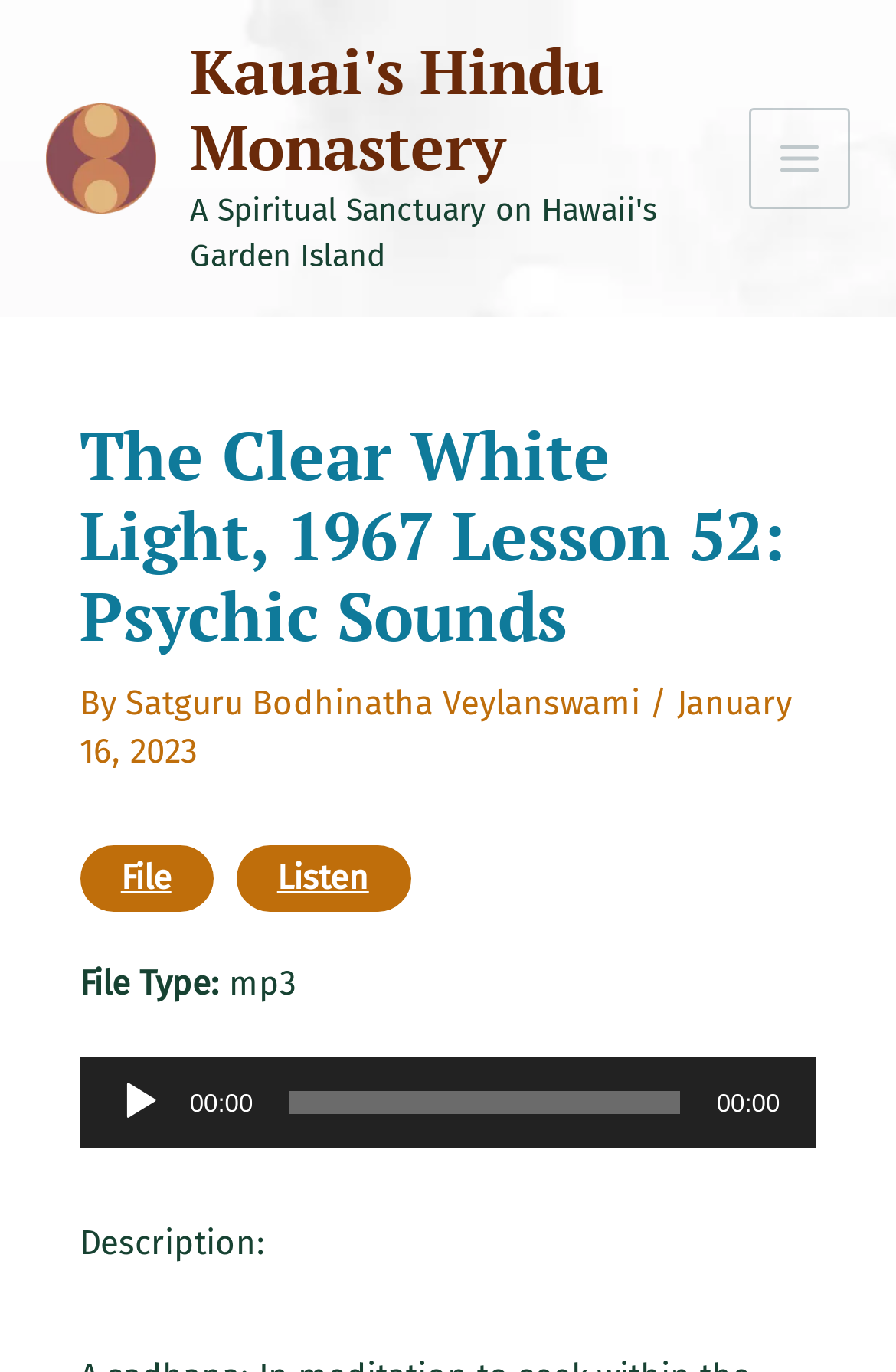What are the options to interact with the audio? Please answer the question using a single word or phrase based on the image.

Play, File, Listen